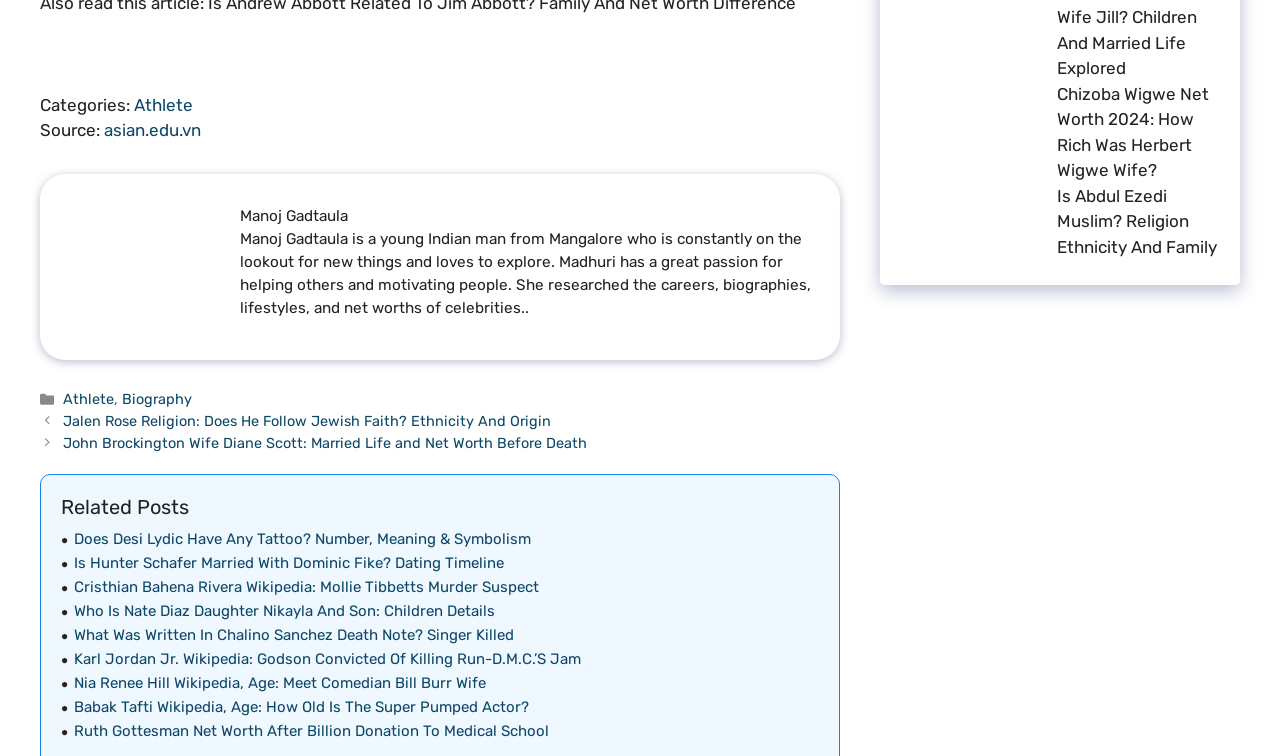Identify the bounding box coordinates of the clickable region necessary to fulfill the following instruction: "Explore the related post 'Does Desi Lydic Have Any Tattoo? Number, Meaning & Symbolism'". The bounding box coordinates should be four float numbers between 0 and 1, i.e., [left, top, right, bottom].

[0.058, 0.702, 0.415, 0.725]